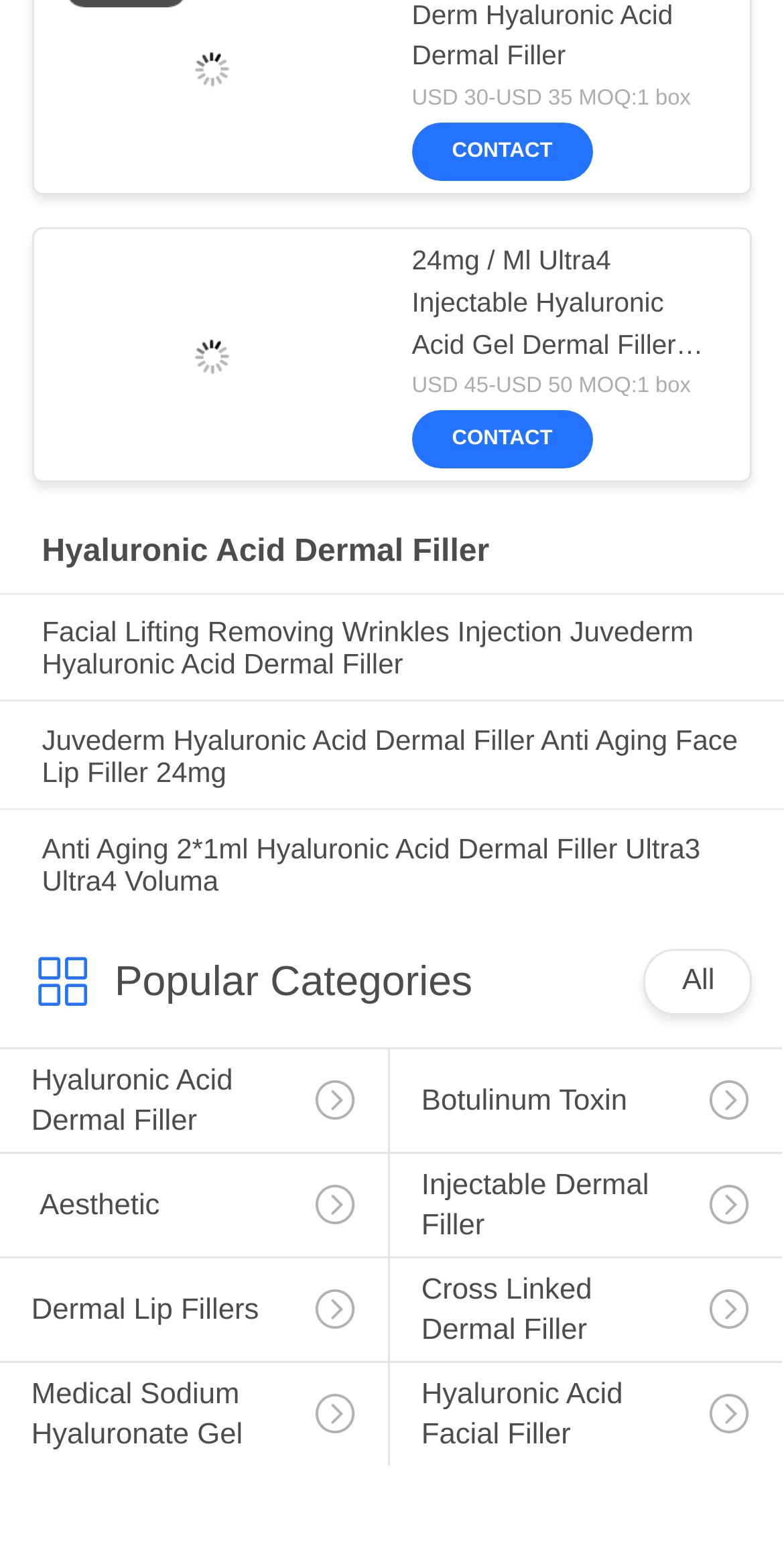Please find the bounding box coordinates of the element that you should click to achieve the following instruction: "View product details of 24mg / Ml 2ml Syringe Derm Hyaluronic Acid Dermal Filler". The coordinates should be presented as four float numbers between 0 and 1: [left, top, right, bottom].

[0.249, 0.034, 0.292, 0.055]